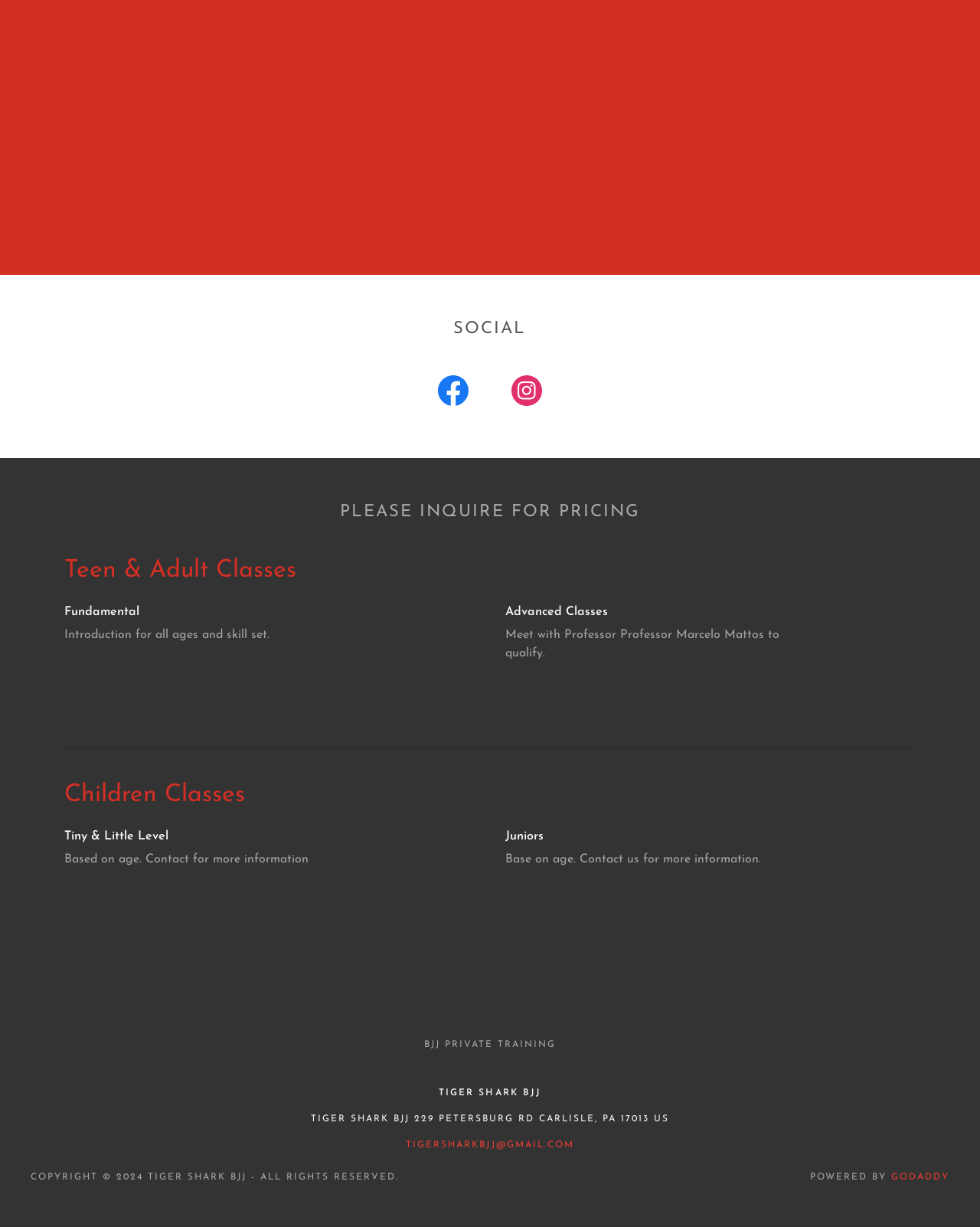What is the social media platform with a Facebook link?
Using the screenshot, give a one-word or short phrase answer.

Facebook